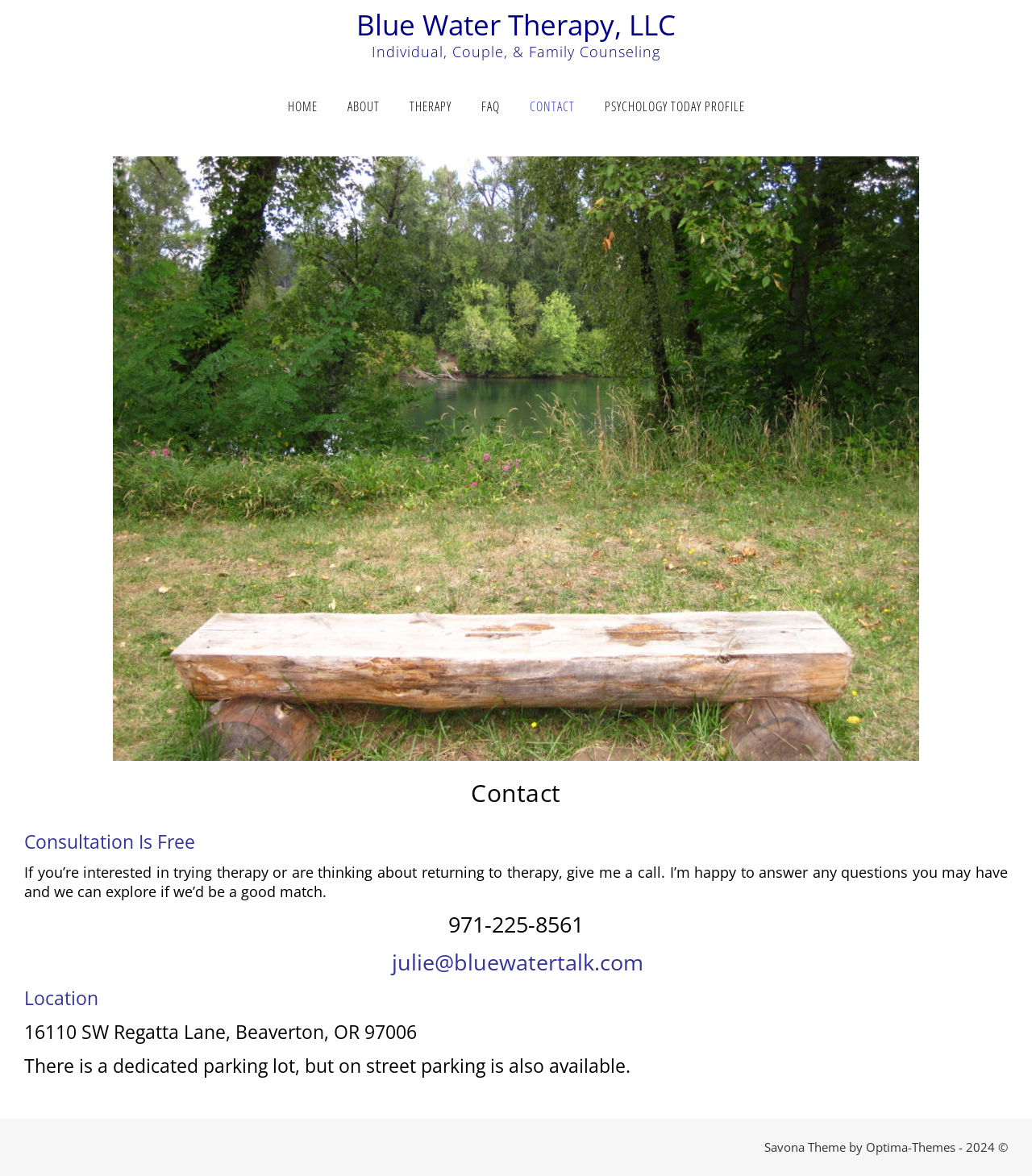Using the image as a reference, answer the following question in as much detail as possible:
What is the phone number to contact the therapist?

The phone number to contact the therapist can be found in the middle of the webpage, under the heading 'Consultation Is Free'. It is listed as '971-225-8561'.